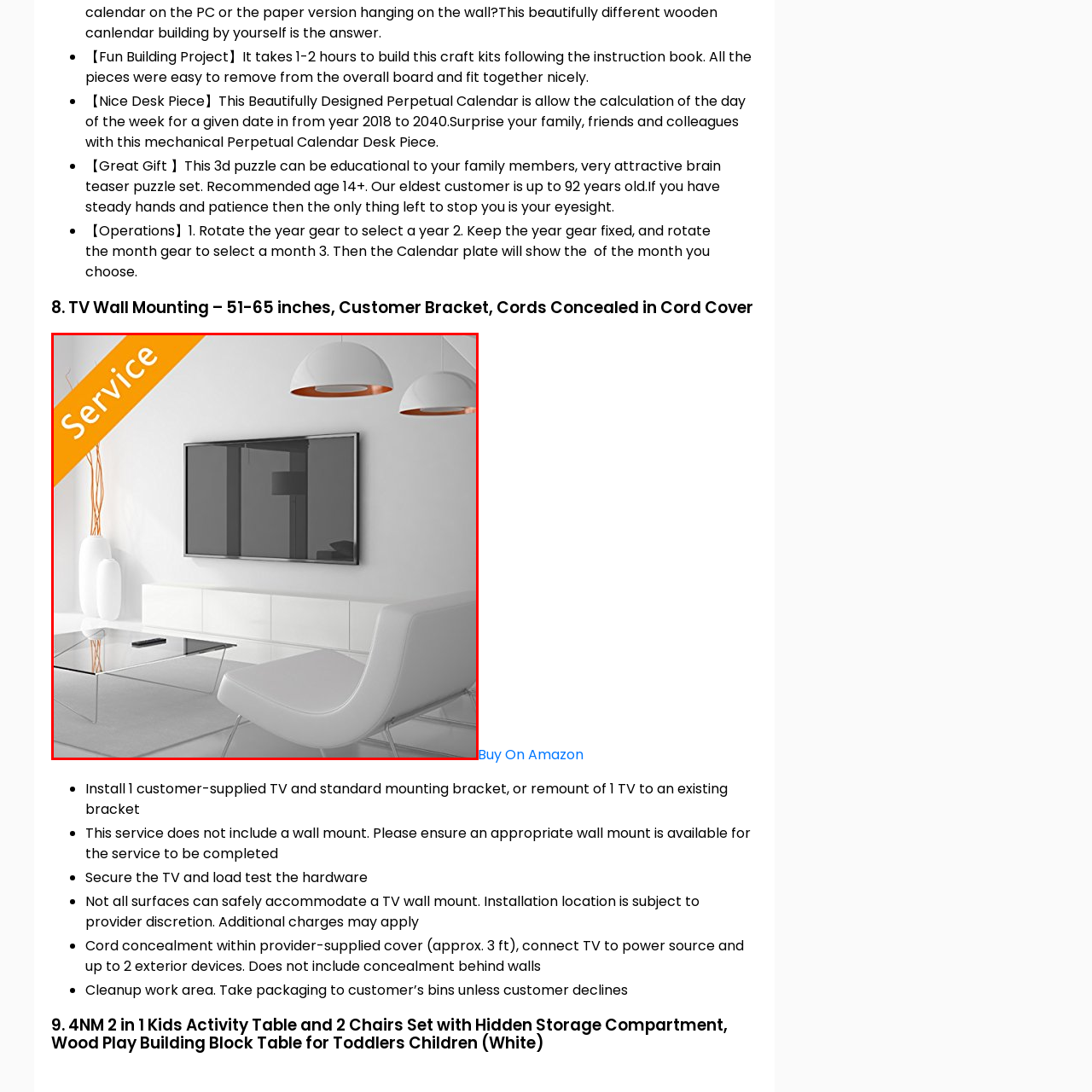Focus on the picture inside the red-framed area and provide a one-word or short phrase response to the following question:
What is the color of the entertainment unit?

White